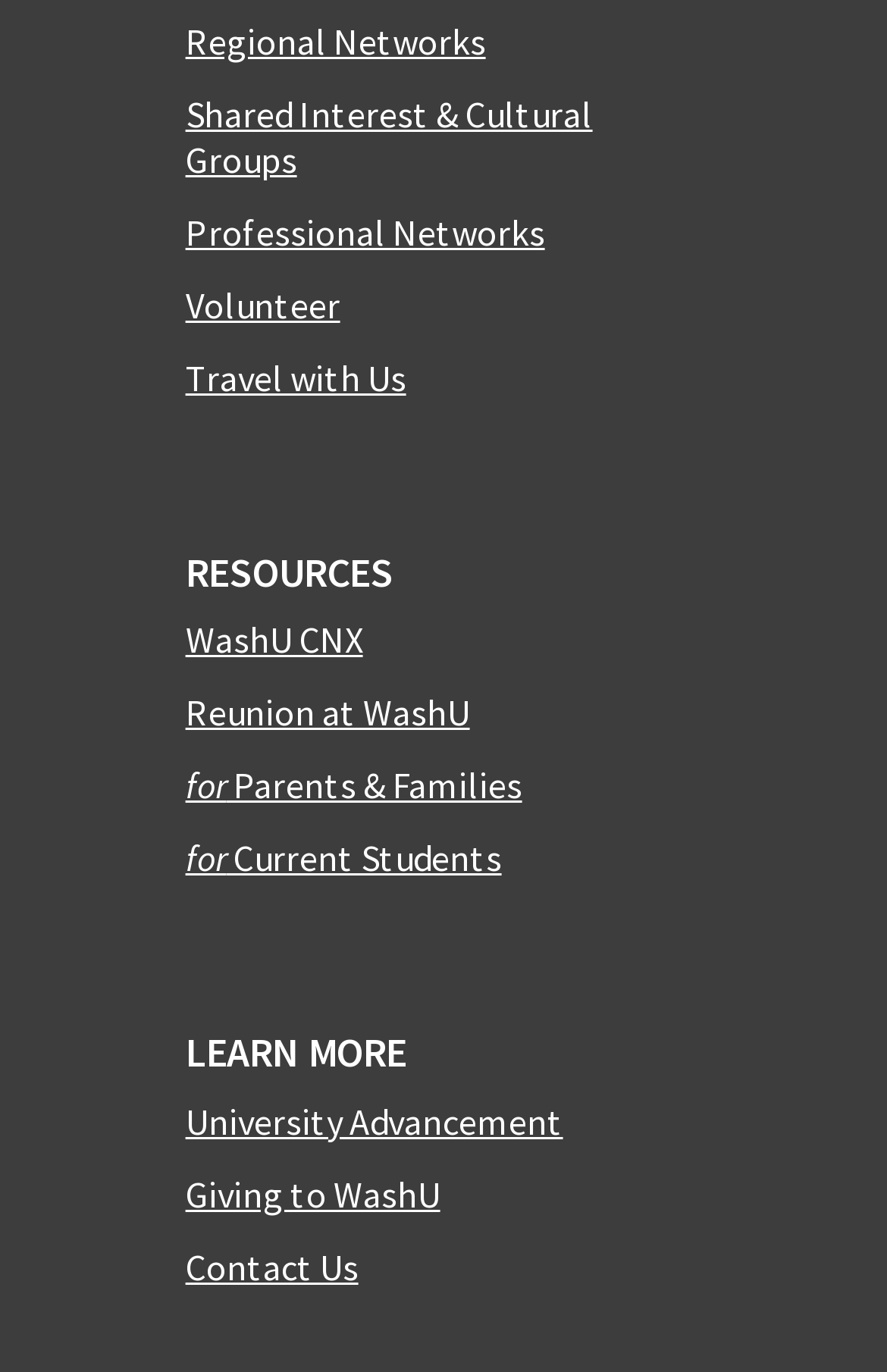Please look at the image and answer the question with a detailed explanation: What is the last link on the webpage?

The last link on the webpage is 'Contact Us' which is located at the bottom left corner of the webpage with a bounding box coordinate of [0.209, 0.906, 0.404, 0.939].